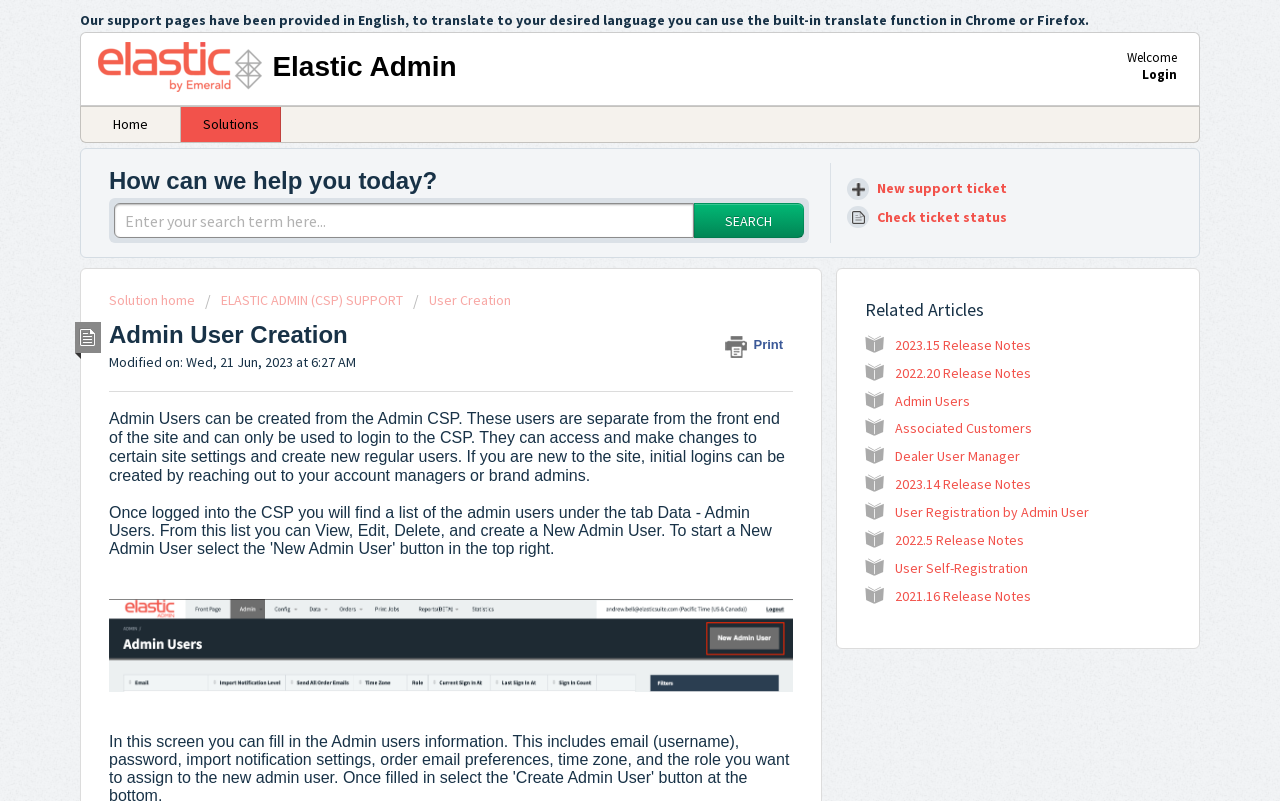Describe the webpage in detail, including text, images, and layout.

This webpage is about Admin User Creation in Elastic Admin. At the top, there is a logo on the left and a heading "Elastic Admin" on the right. Below the logo, there is a heading that informs users about the support pages being in English and provides instructions on how to translate the content. 

On the top right, there is a "Welcome" message and a "Login" link. The main navigation menu is located on the top left, with links to "Home", "Solutions", and other pages. 

Below the navigation menu, there is a search bar with a "Search" button. On the right side of the search bar, there are links to create a new support ticket, check ticket status, and access the solution home page. 

The main content of the page is divided into two sections. The first section has a heading "Admin User Creation Print" and provides information about creating admin users, including a link to print the page. Below this section, there is a horizontal separator line. 

The second section has a heading "Admin Users can be created from the Admin CSP" and provides detailed information about admin users, including their roles and capabilities. There is also an image in this section, but its content is not specified. 

On the right side of the page, there is a section titled "Related Articles" with links to various release notes and articles about admin users, customer management, and user registration.